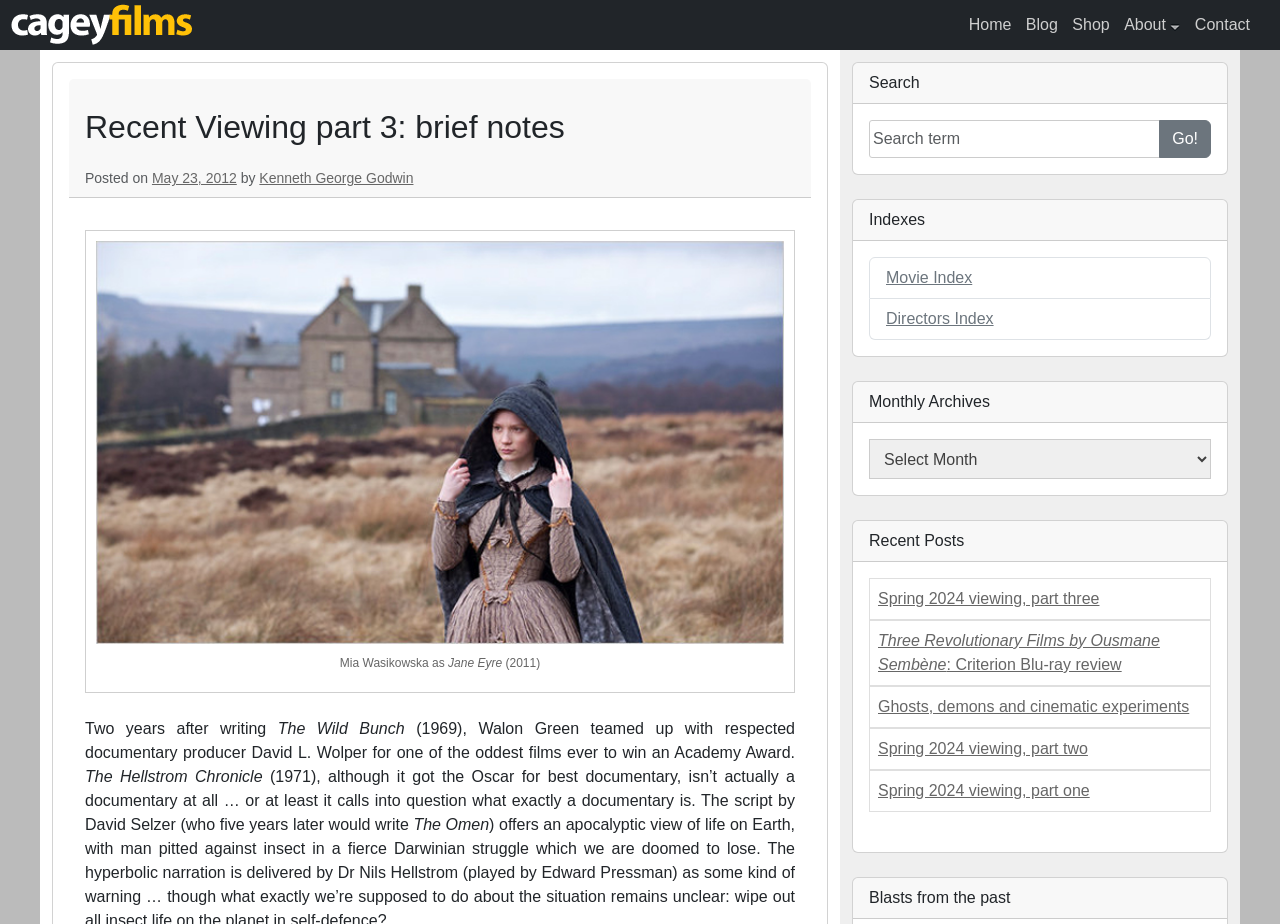Specify the bounding box coordinates of the region I need to click to perform the following instruction: "View the 'Movie Index'". The coordinates must be four float numbers in the range of 0 to 1, i.e., [left, top, right, bottom].

[0.692, 0.291, 0.76, 0.31]